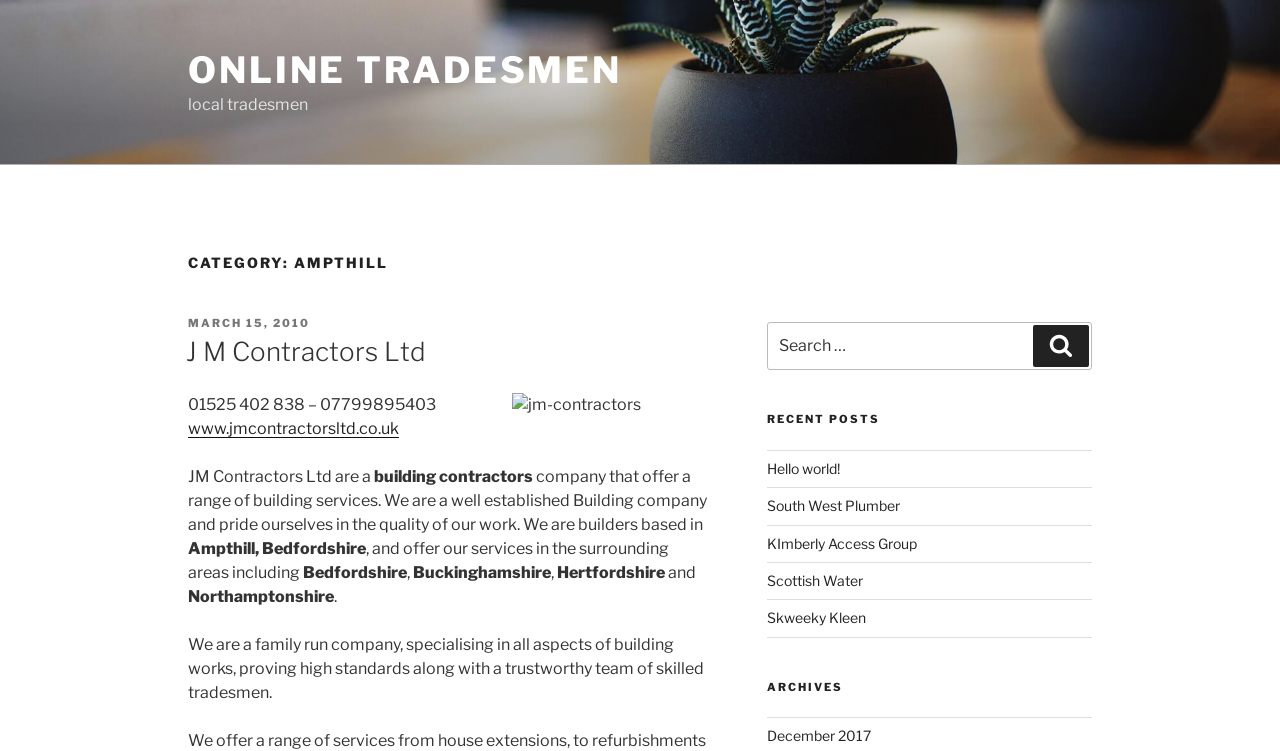Generate a comprehensive description of the contents of the webpage.

The webpage is about "Ampthill – Online Tradesmen", a platform that connects users with local tradesmen in Ampthill and surrounding areas. At the top of the page, there is a link to "Skip to content" and an image with the text "Online Tradesmen". Below this, there is a prominent link to "ONLINE TRADESMEN" and a brief description "local tradesmen".

The main content of the page is categorized under "CATEGORY: AMPTHILL", which contains a list of tradesmen. The first tradesman listed is "J M Contractors Ltd", which has a link to their website, a phone number, and a brief description of their services. They are a building contractors company based in Ampthill, Bedfordshire, and offer their services in surrounding areas including Buckinghamshire, Hertfordshire, and Northamptonshire.

To the right of the tradesman's list, there is a search box with a label "Search for:" and a button to initiate the search. Below this, there are headings for "RECENT POSTS" and "ARCHIVES", which contain links to various posts and archives, respectively.

In total, there are 5 links to recent posts, including "Hello world!", "South West Plumber", "KImberly Access Group", "Scottish Water", and "Skweeky Kleen". There is also a link to "December 2017" under the "ARCHIVES" section.